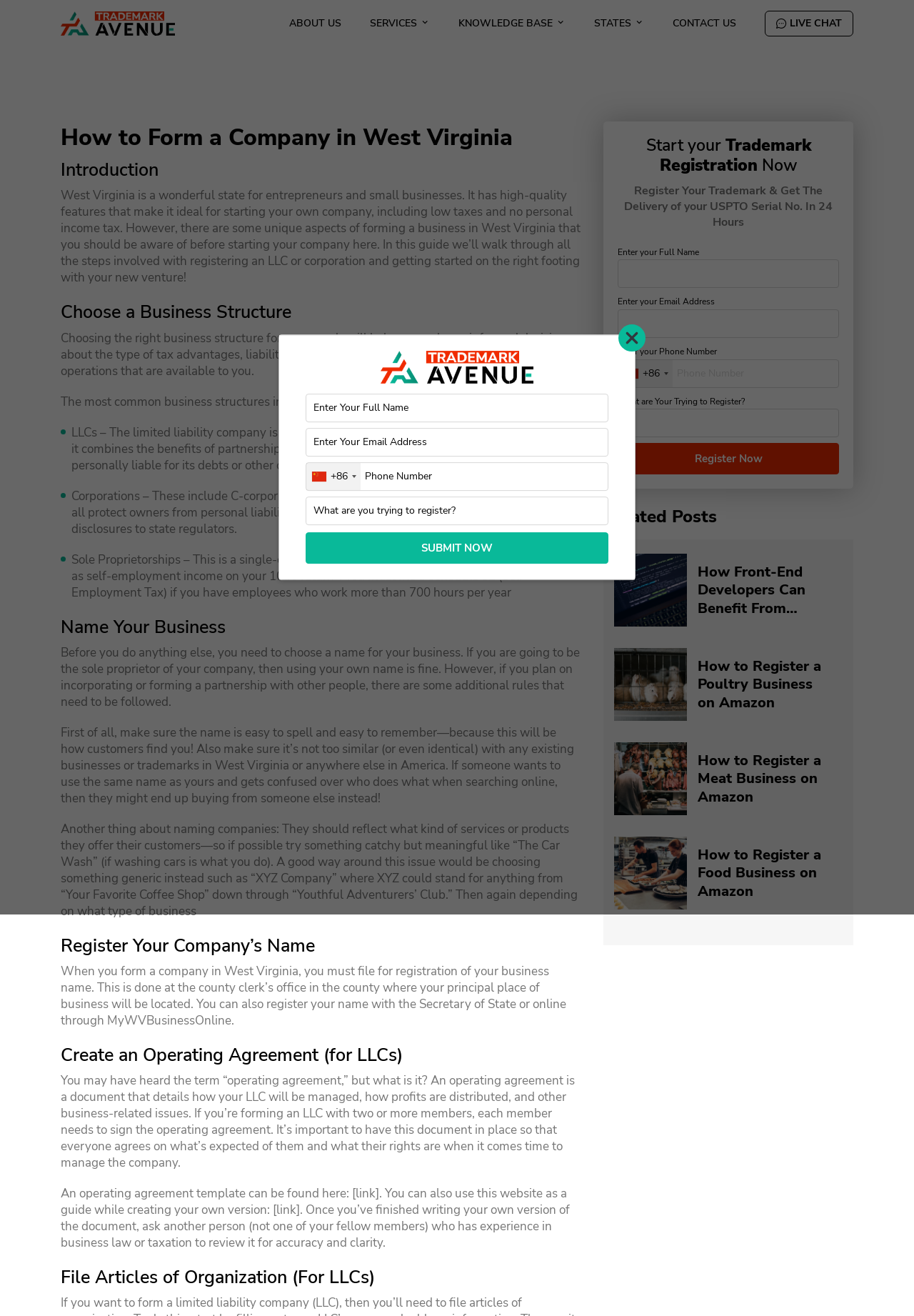What are the three main business structures mentioned?
Examine the image closely and answer the question with as much detail as possible.

The webpage mentions three main business structures: Limited Liability Companies (LLCs), Corporations, and Sole Proprietorships. These are described as the most common business structures in West Virginia, with each having its own benefits and requirements.